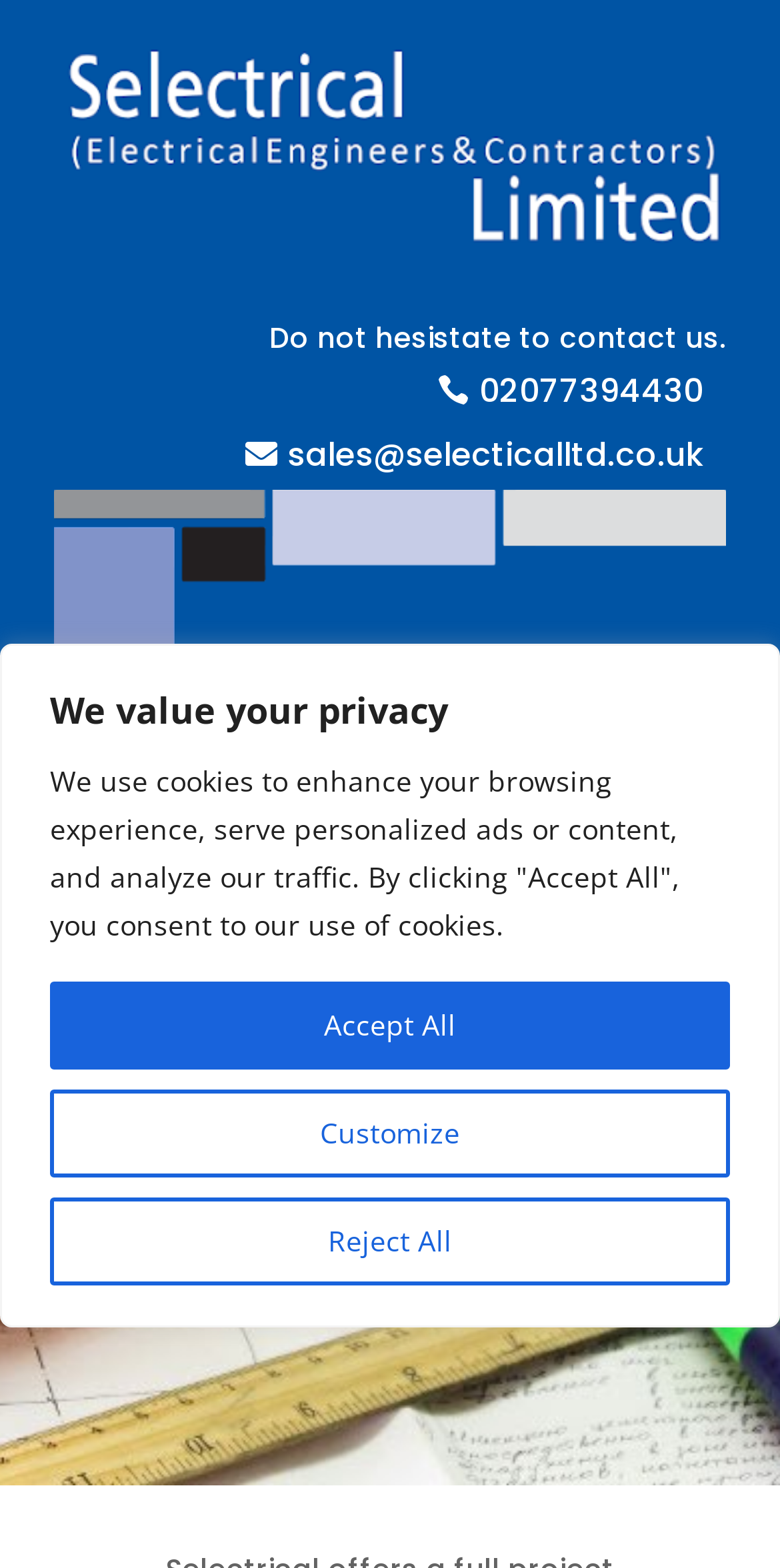What is the email address to contact?
Kindly offer a comprehensive and detailed response to the question.

I found the email address by looking at the link element that contains the email icon and the address 'sales@selecticalltd.co.uk'.